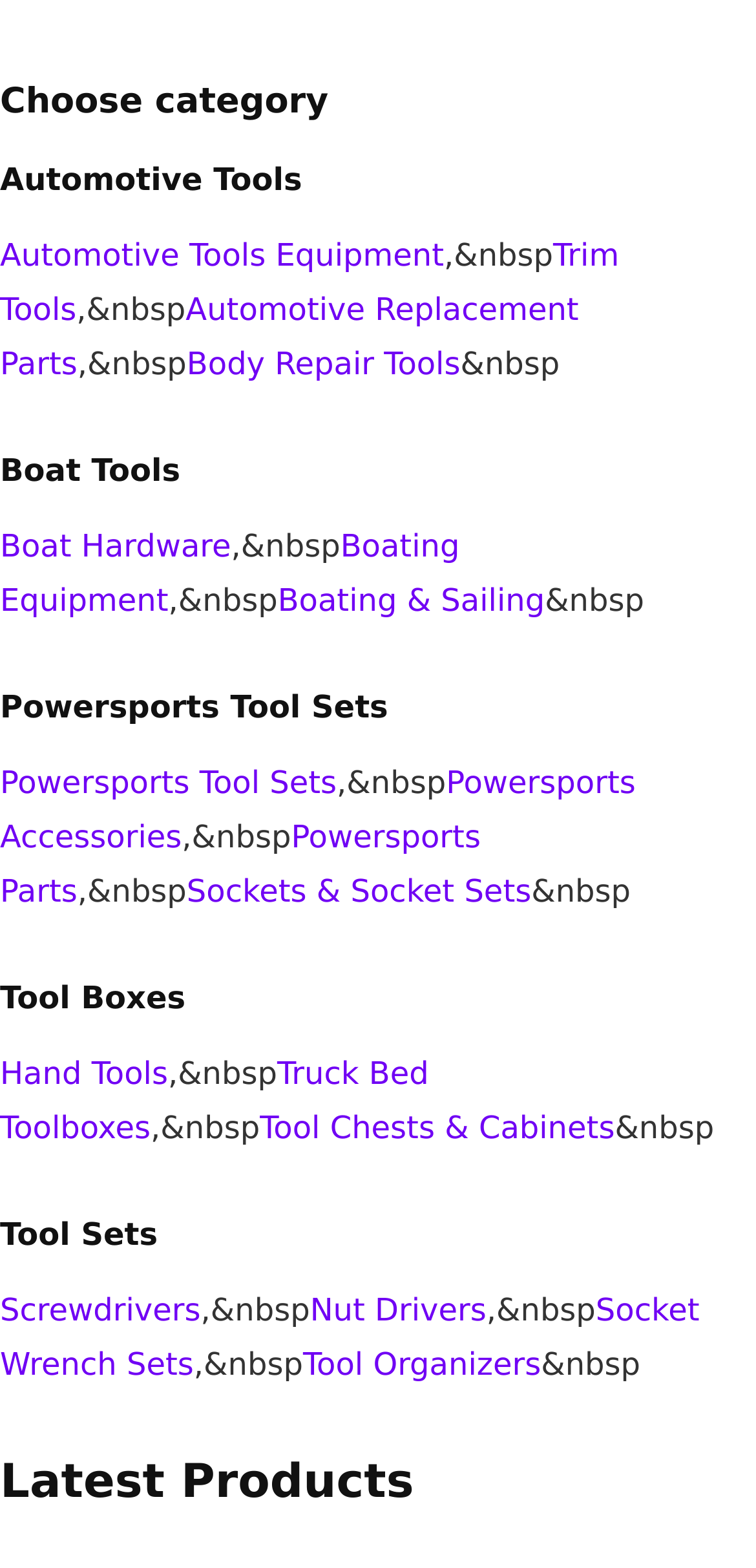How many categories are listed? Observe the screenshot and provide a one-word or short phrase answer.

7